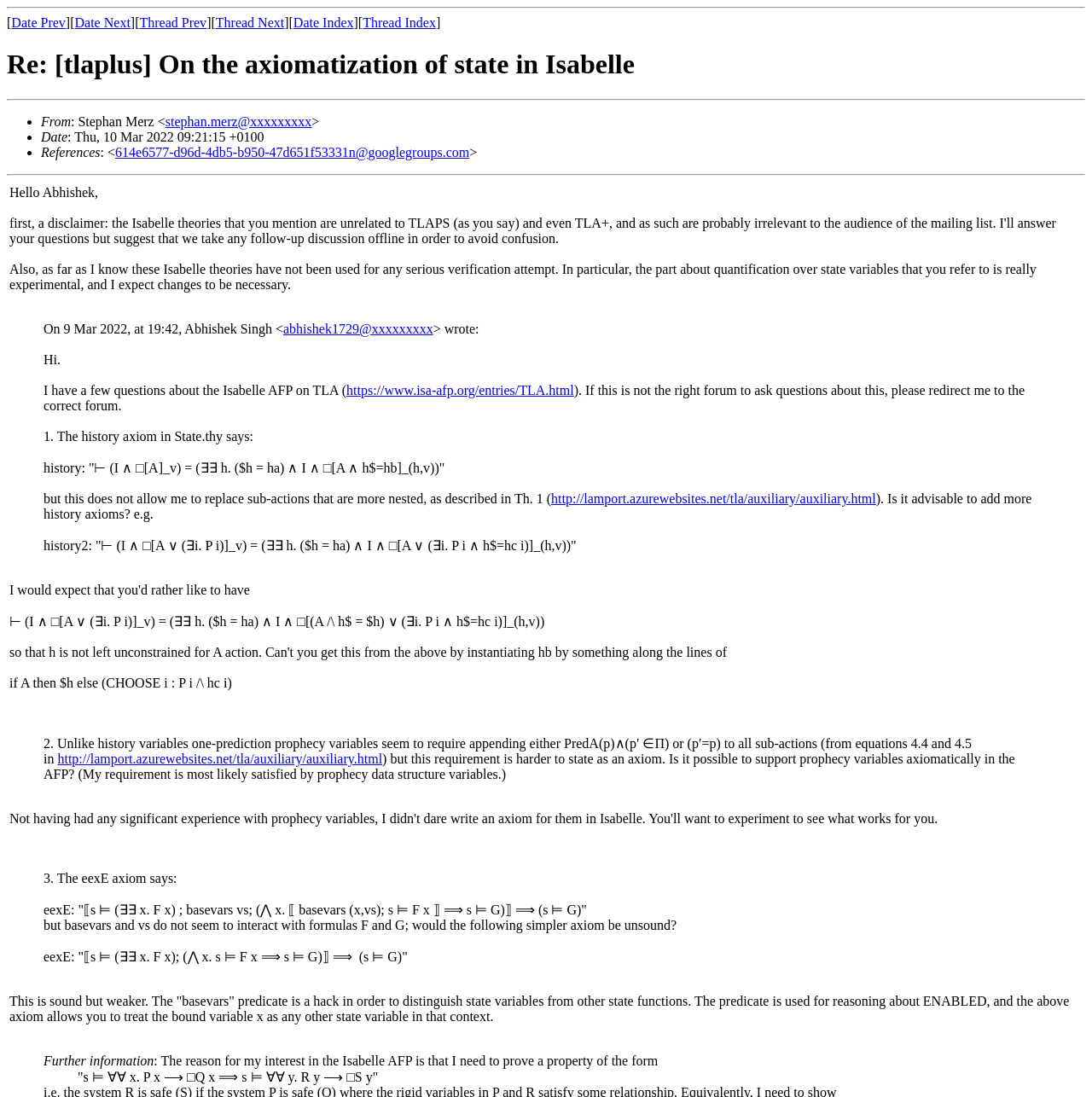Please reply to the following question with a single word or a short phrase:
Who is the author of the email?

Abhishek Singh